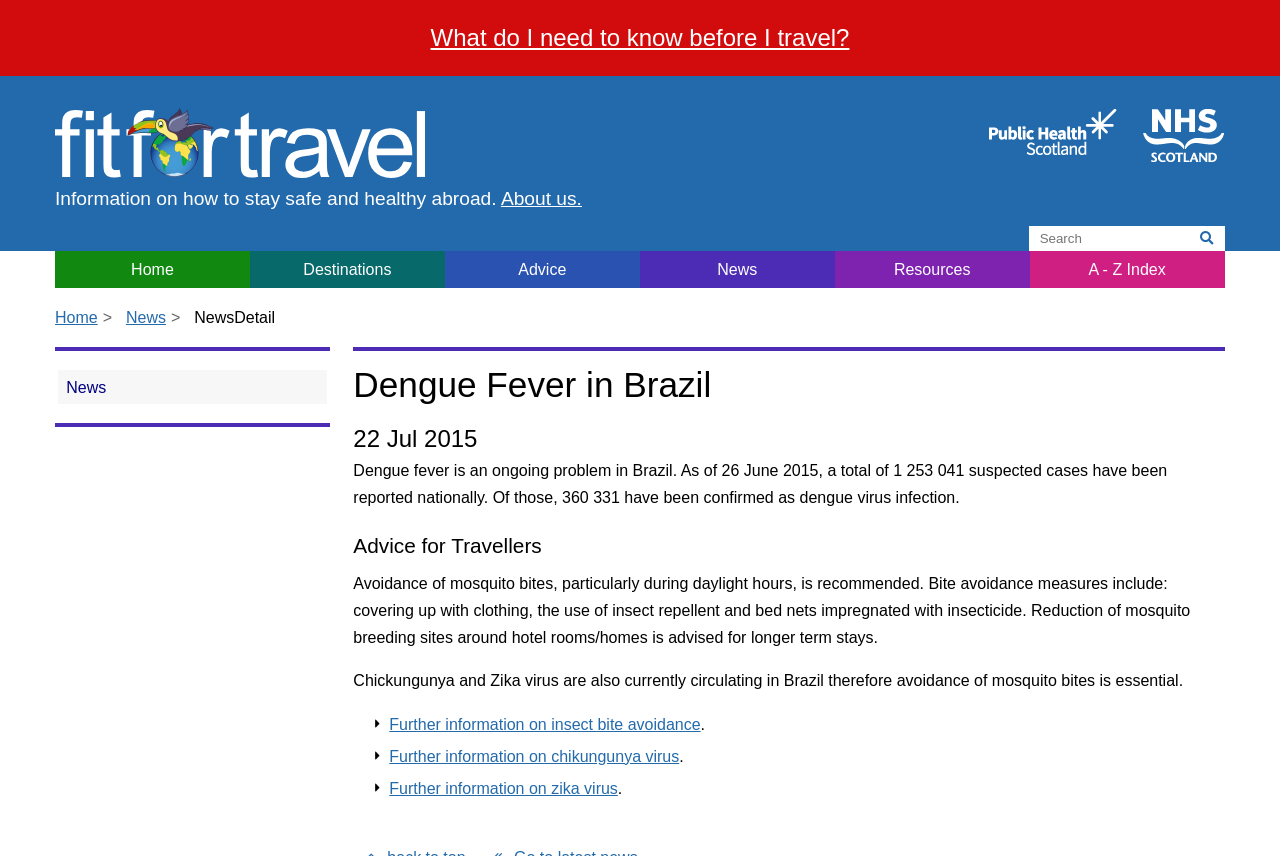What is the name of the disease being discussed in this news article?
Using the image, give a concise answer in the form of a single word or short phrase.

Dengue Fever